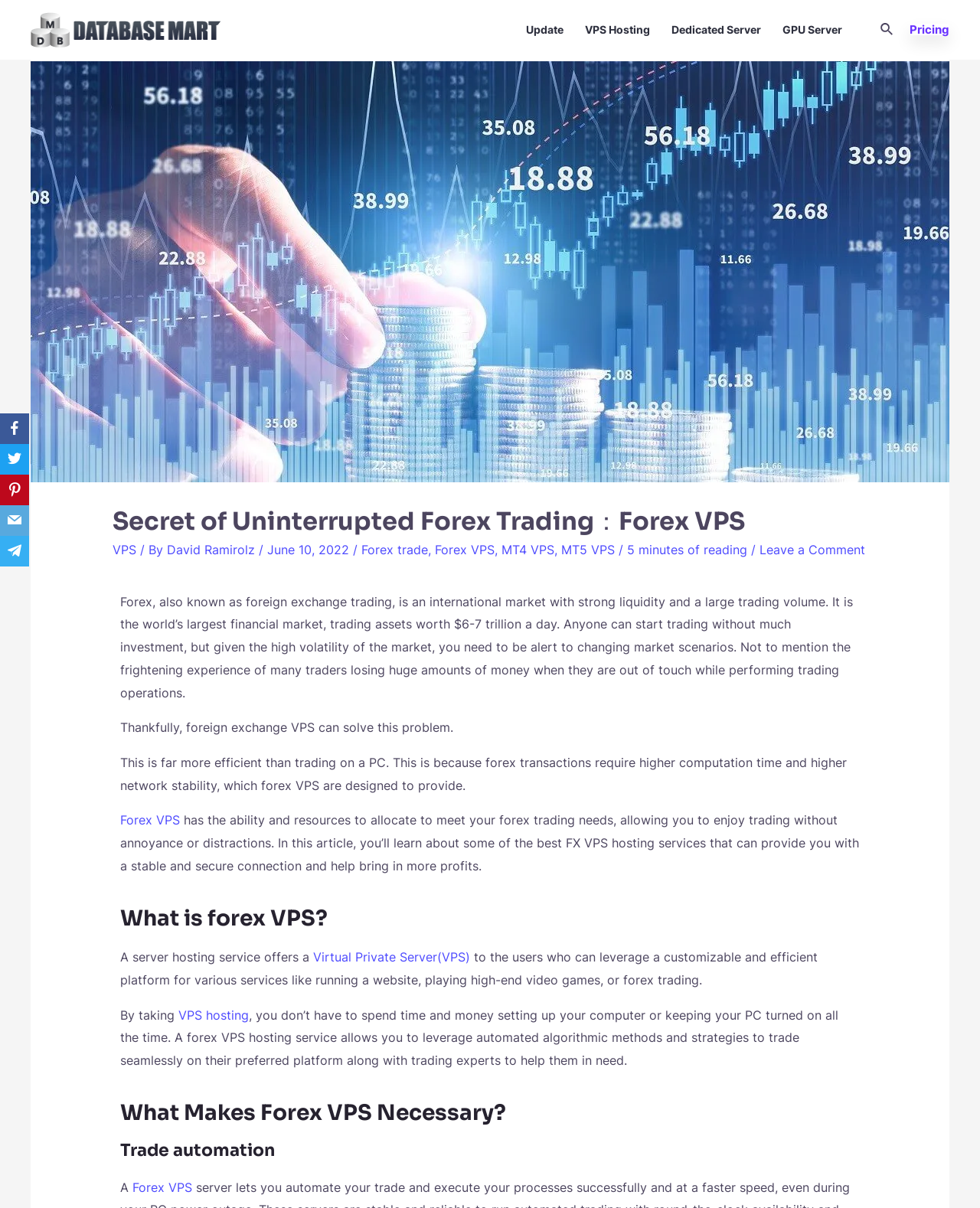Give a concise answer using one word or a phrase to the following question:
Why is trade automation necessary in Forex trading?

To avoid huge losses